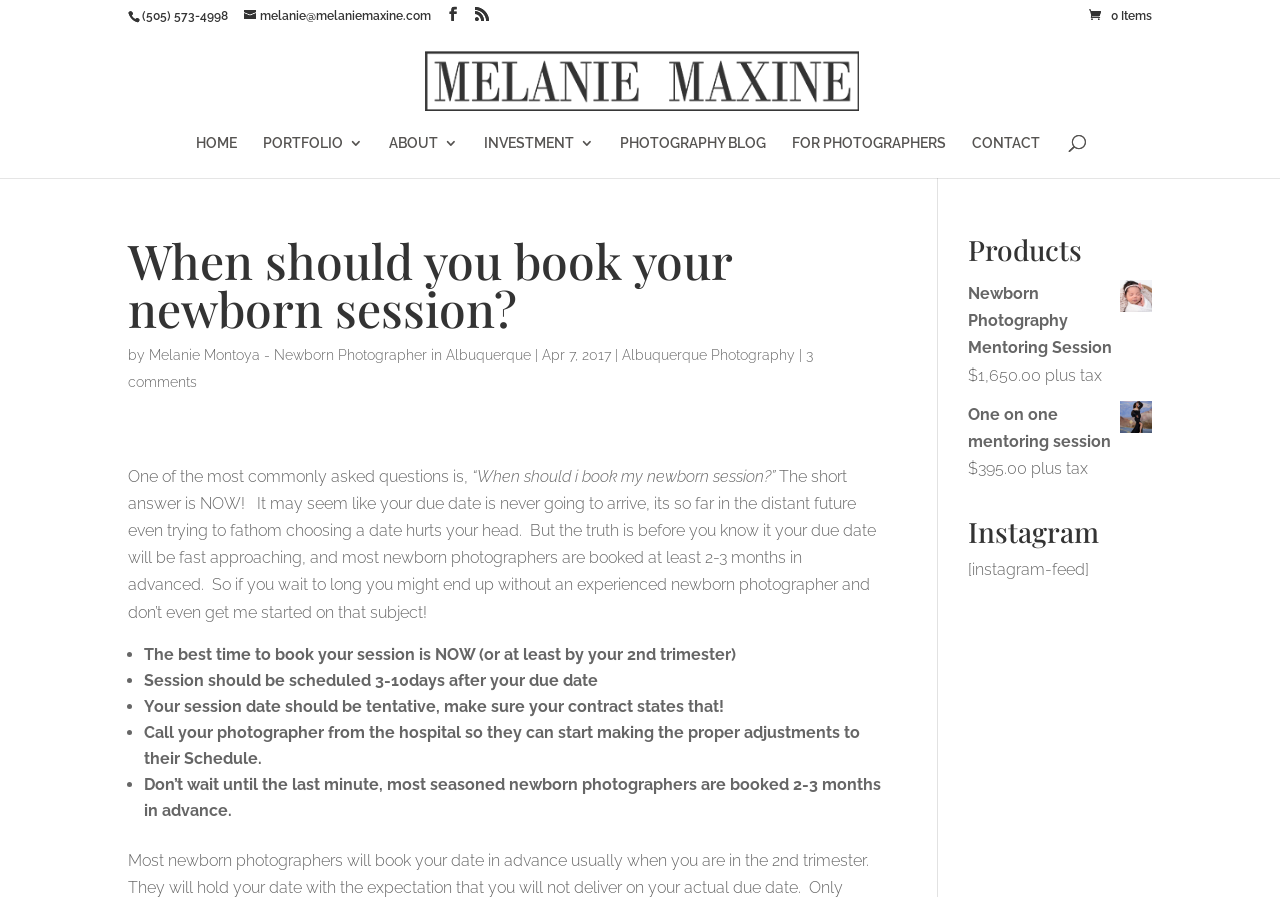Kindly determine the bounding box coordinates for the clickable area to achieve the given instruction: "Send an email to the photographer".

[0.191, 0.01, 0.337, 0.026]